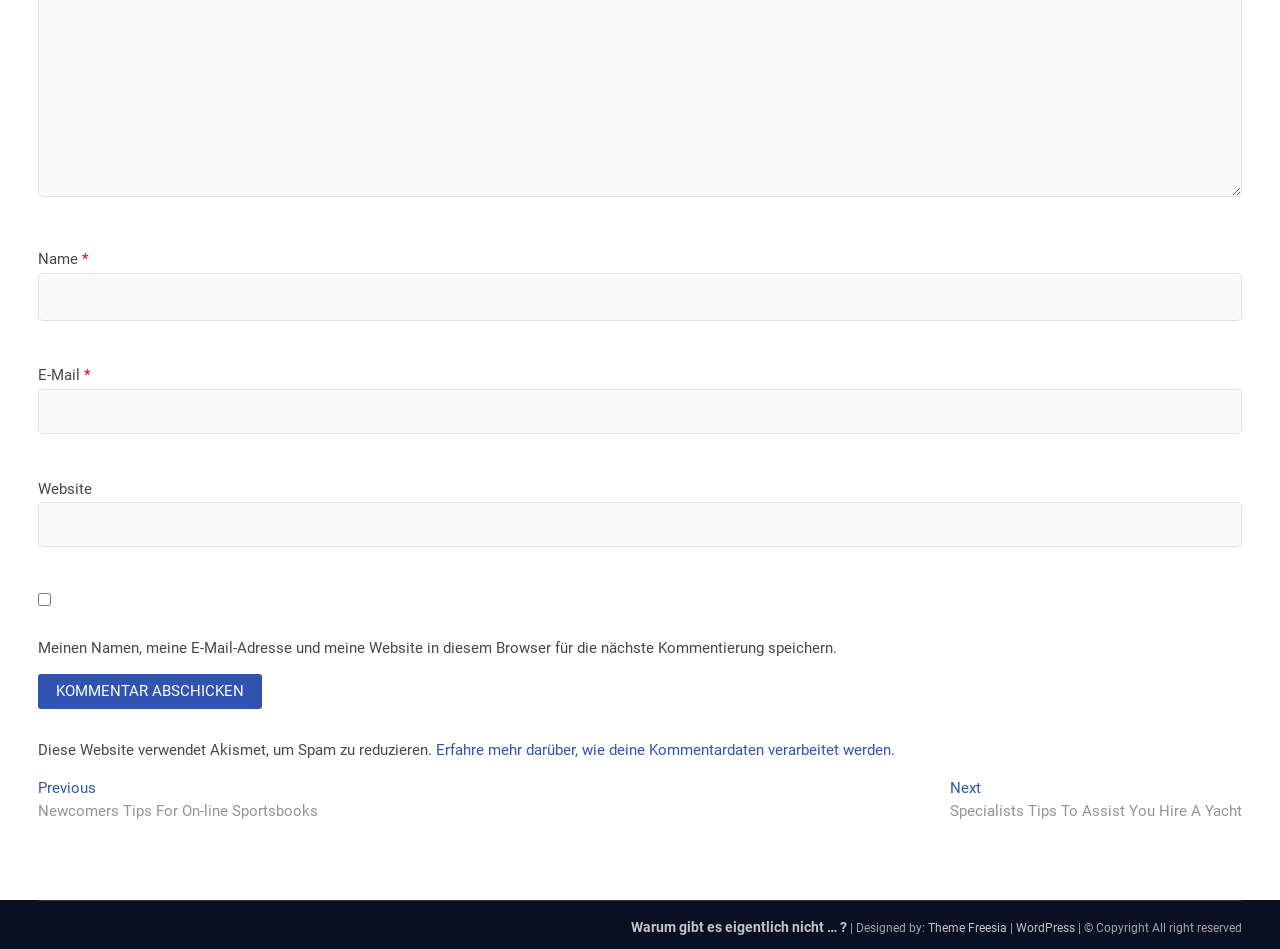Please find and report the bounding box coordinates of the element to click in order to perform the following action: "Enter your name". The coordinates should be expressed as four float numbers between 0 and 1, in the format [left, top, right, bottom].

[0.03, 0.287, 0.97, 0.338]